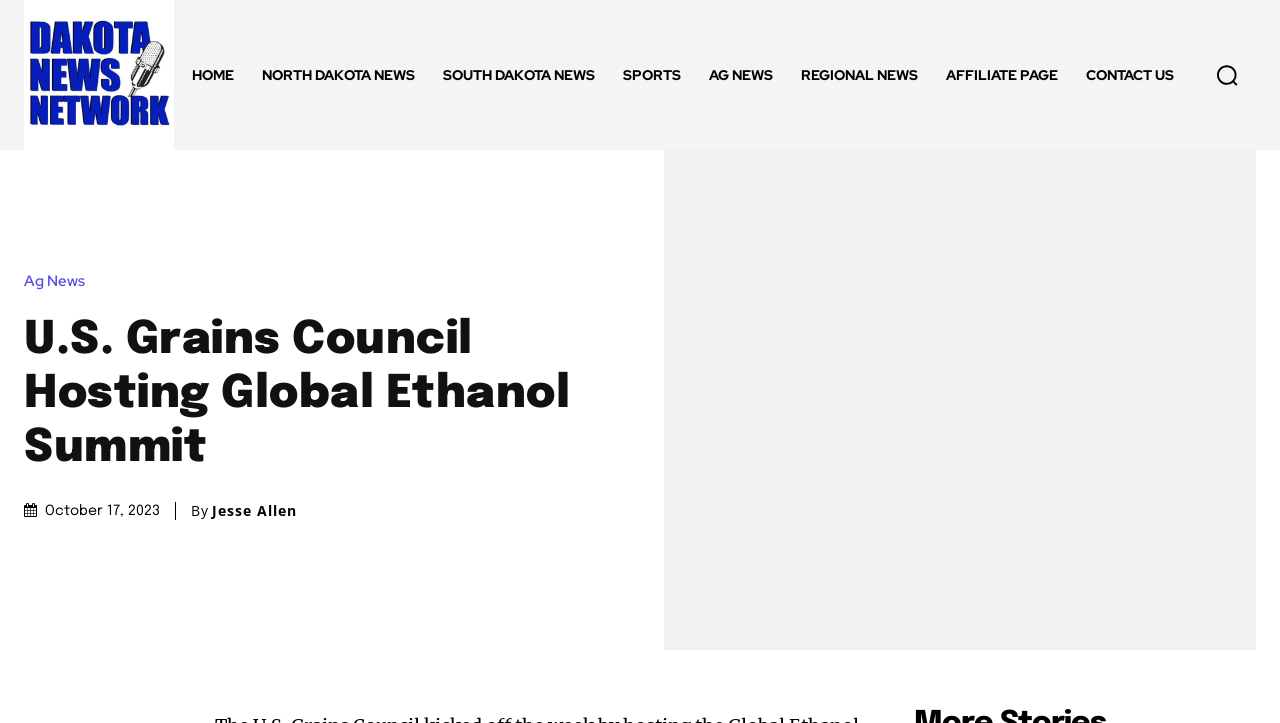Determine the bounding box coordinates in the format (top-left x, top-left y, bottom-right x, bottom-right y). Ensure all values are floating point numbers between 0 and 1. Identify the bounding box of the UI element described by: Ag News

[0.019, 0.379, 0.074, 0.4]